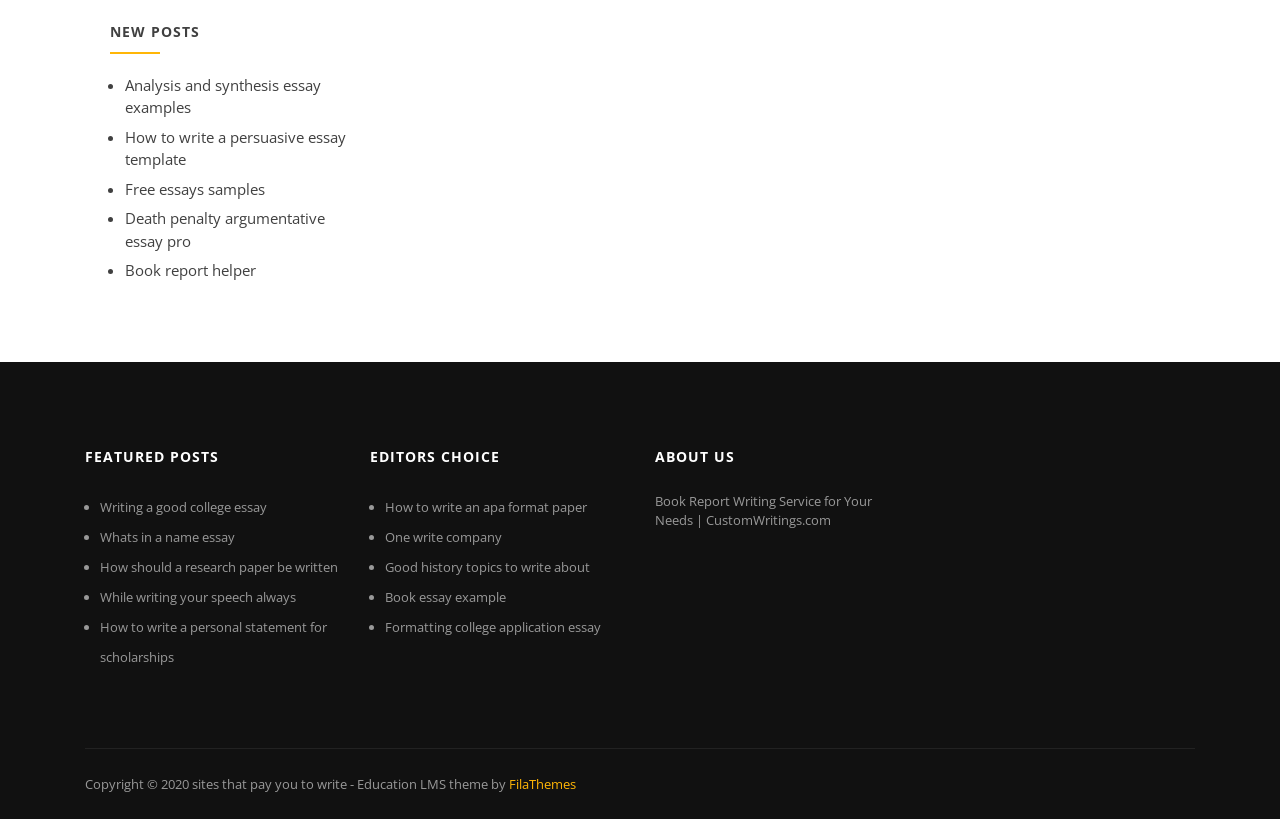Determine the bounding box coordinates for the HTML element described here: "Formatting college application essay".

[0.301, 0.754, 0.47, 0.776]